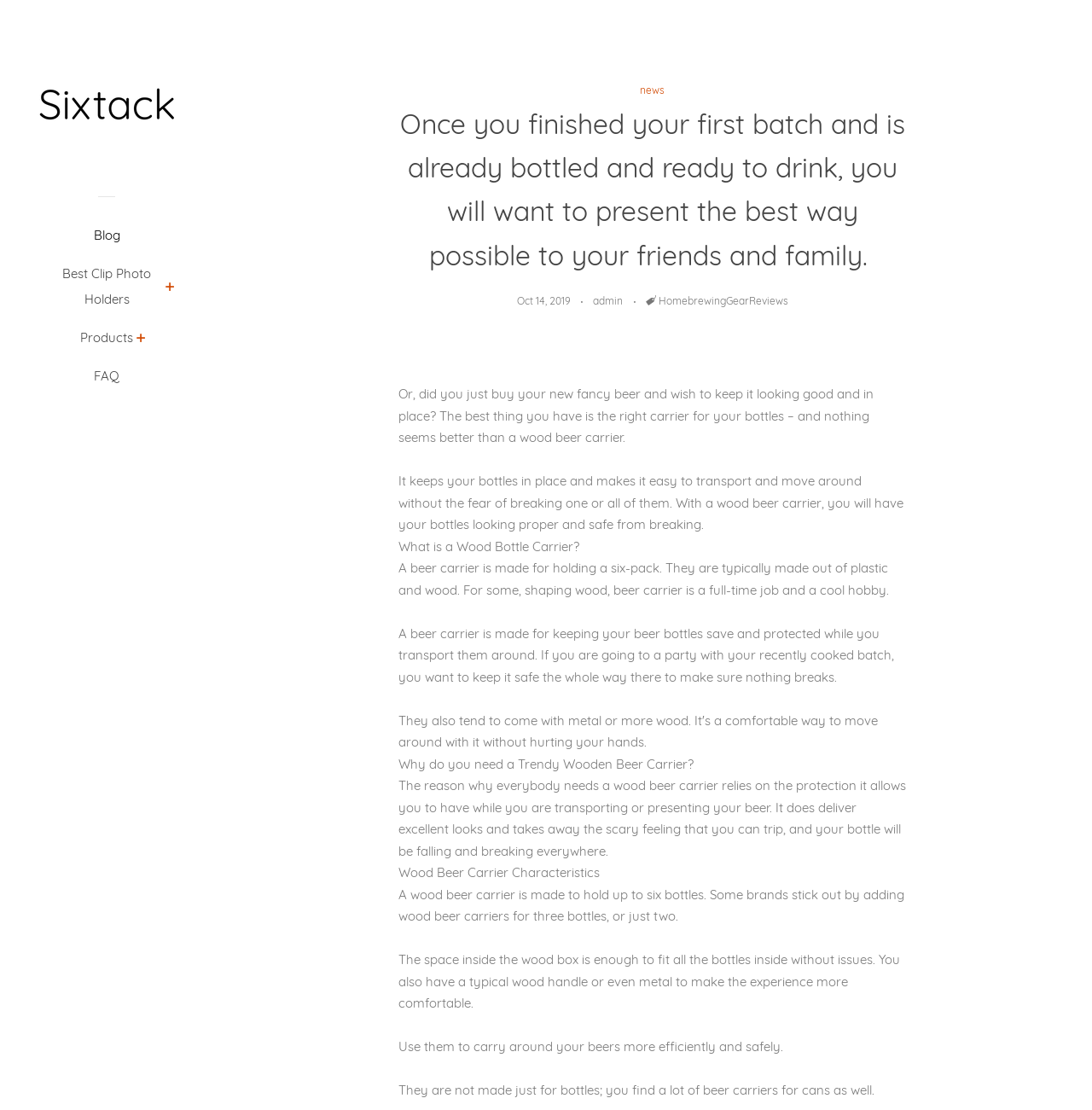Find the bounding box coordinates of the element's region that should be clicked in order to follow the given instruction: "Explore the 'Best Clip Photo Holders' menu". The coordinates should consist of four float numbers between 0 and 1, i.e., [left, top, right, bottom].

[0.148, 0.249, 0.163, 0.27]